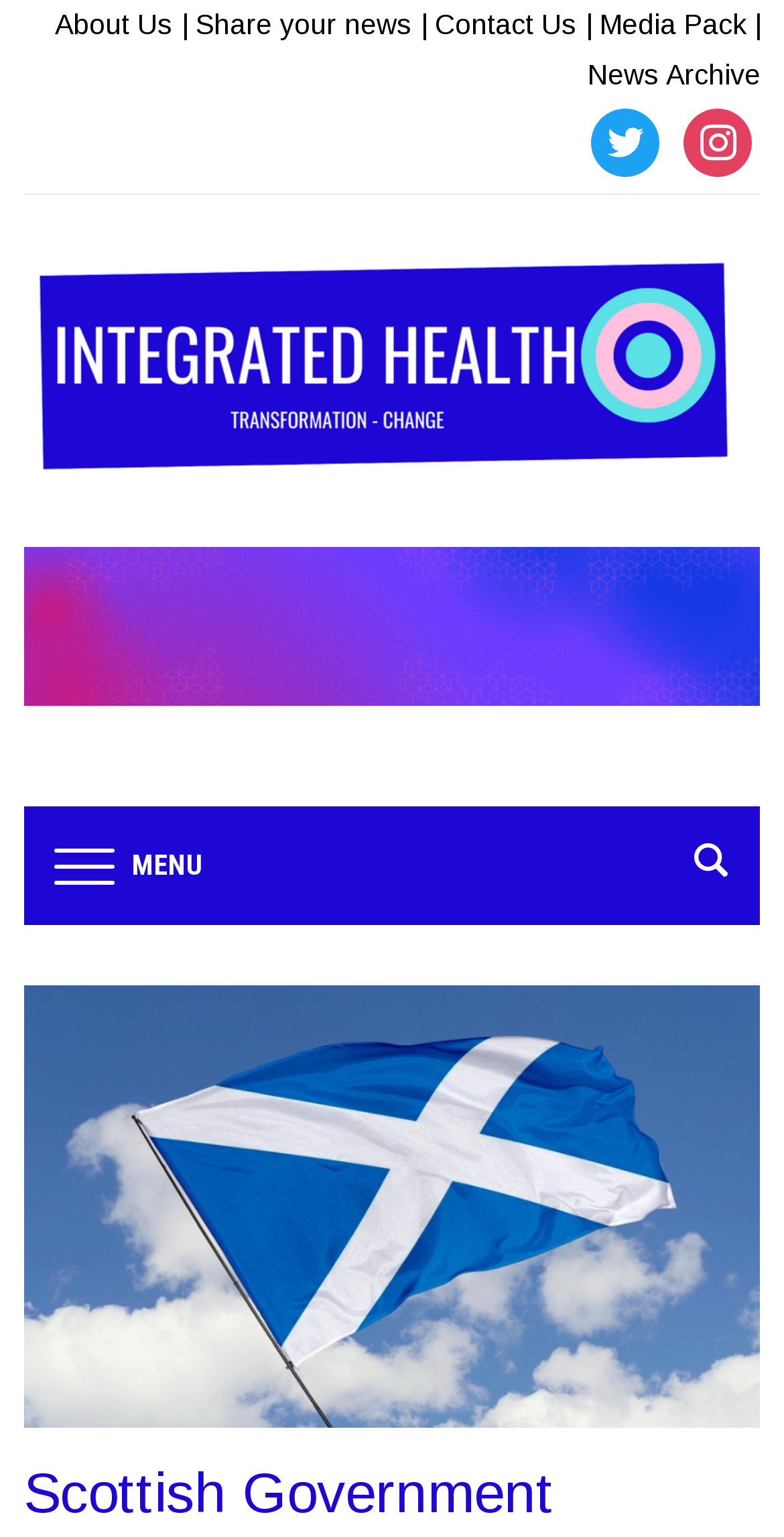Using the webpage screenshot and the element description instagram, determine the bounding box coordinates. Specify the coordinates in the format (top-left x, top-left y, bottom-right x, bottom-right y) with values ranging from 0 to 1.

[0.873, 0.081, 0.96, 0.102]